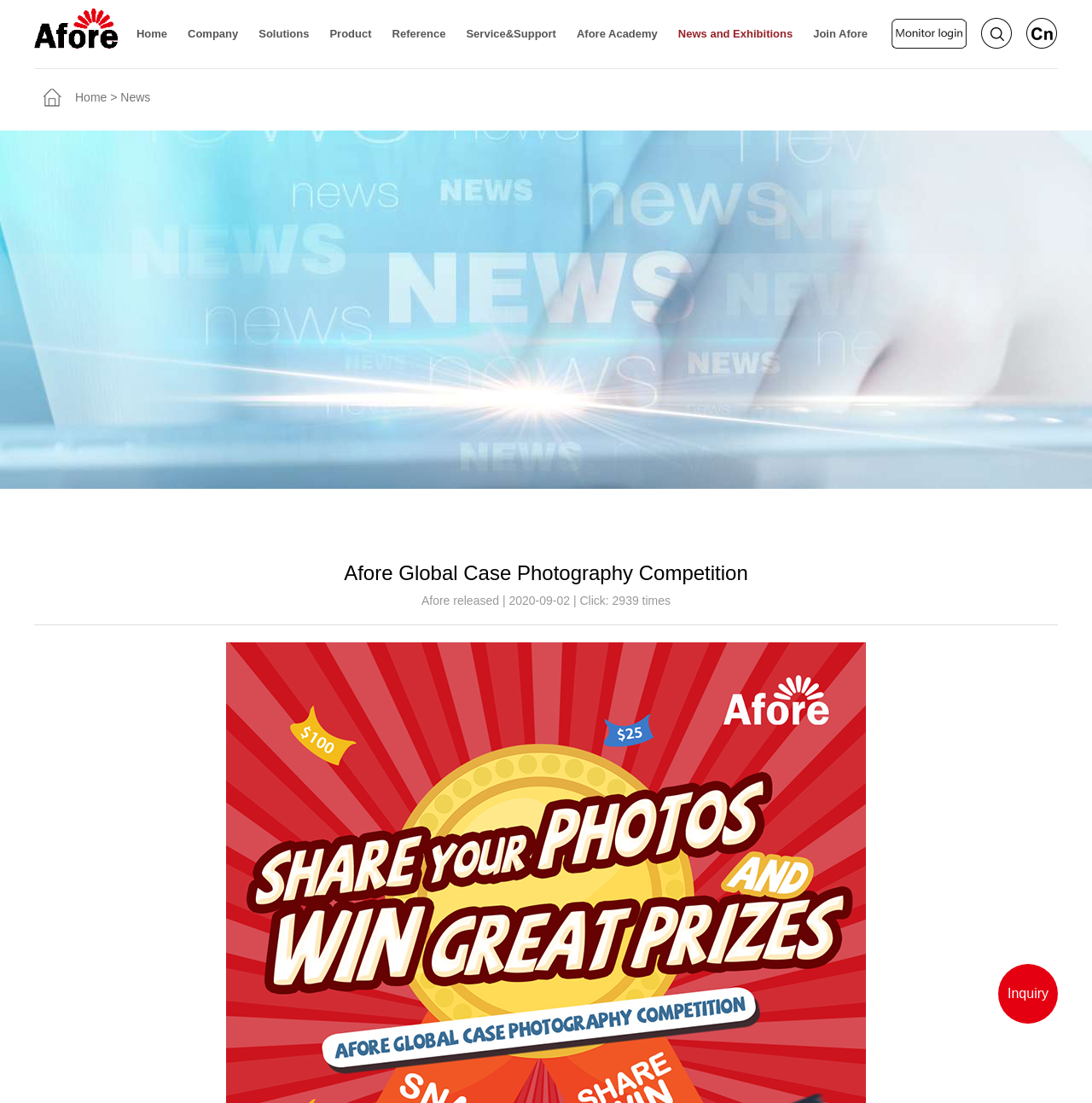Using the provided element description: "News and Exhibitions", identify the bounding box coordinates. The coordinates should be four floats between 0 and 1 in the order [left, top, right, bottom].

[0.621, 0.0, 0.726, 0.062]